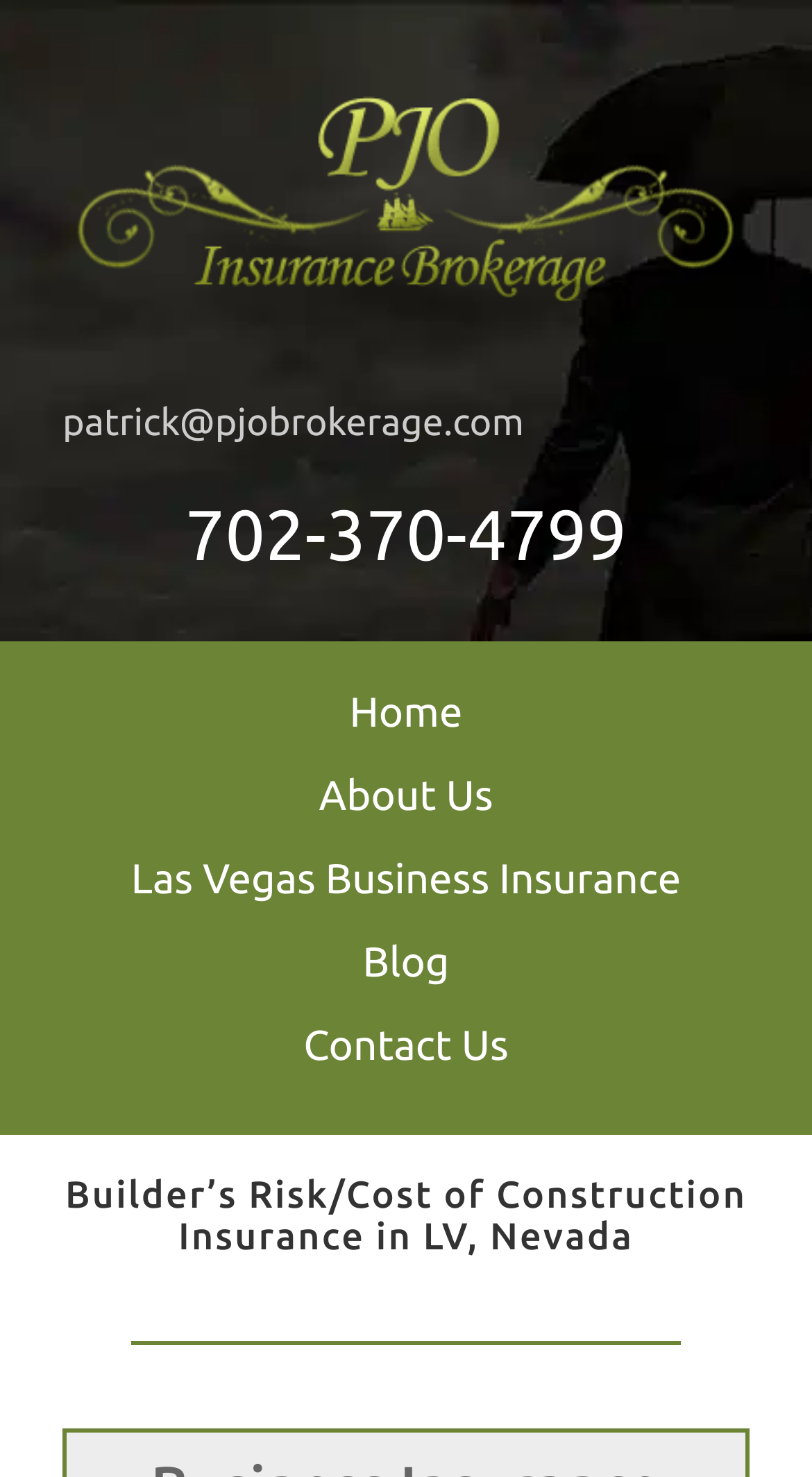Please provide a detailed answer to the question below based on the screenshot: 
How many navigation links are there?

I counted the number of link elements that are located horizontally at the top of the webpage, which are 'Home', 'About Us', 'Las Vegas Business Insurance', 'Blog', and 'Contact Us', and found that there are 5 navigation links.